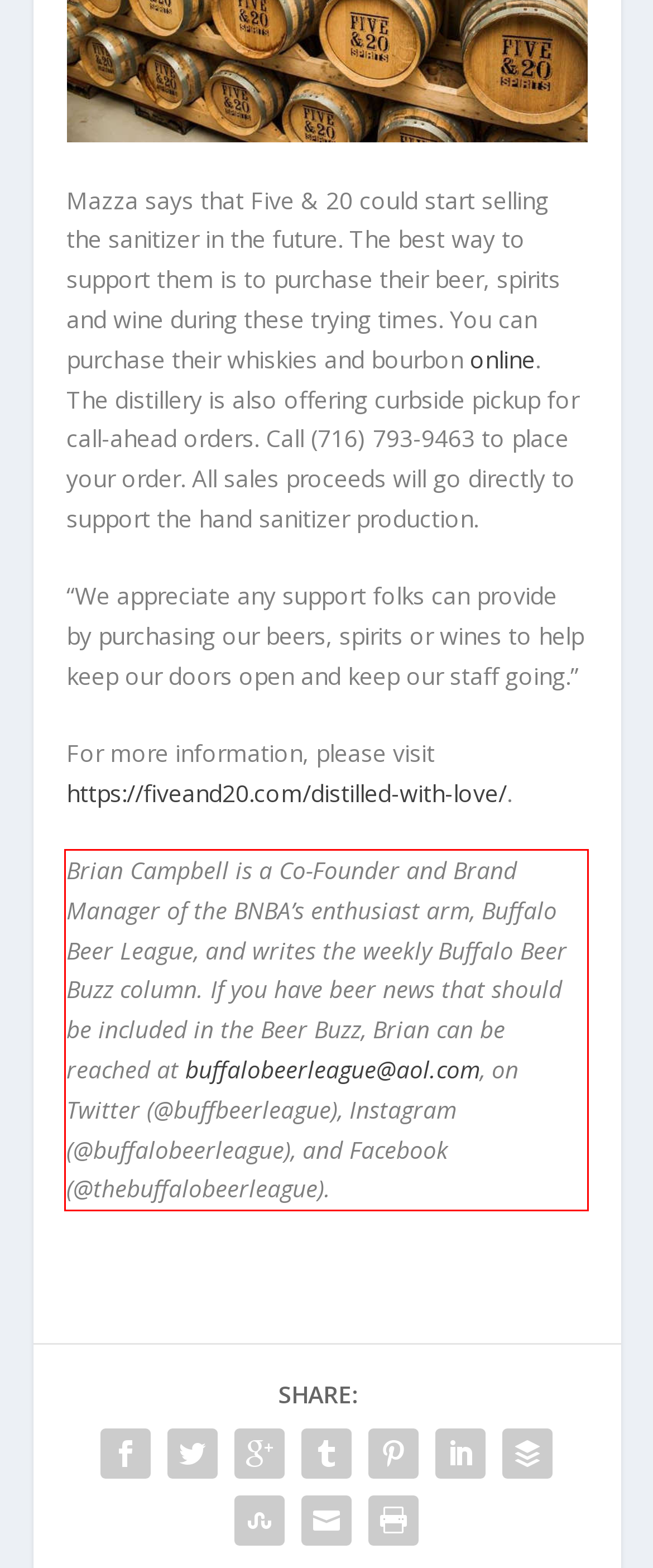Given a webpage screenshot with a red bounding box, perform OCR to read and deliver the text enclosed by the red bounding box.

Brian Campbell is a Co-Founder and Brand Manager of the BNBA’s enthusiast arm, Buffalo Beer League, and writes the weekly Buffalo Beer Buzz column. If you have beer news that should be included in the Beer Buzz, Brian can be reached at buffalobeerleague@aol.com, on Twitter (@buffbeerleague), Instagram (@buffalobeerleague), and Facebook (@thebuffalobeerleague).